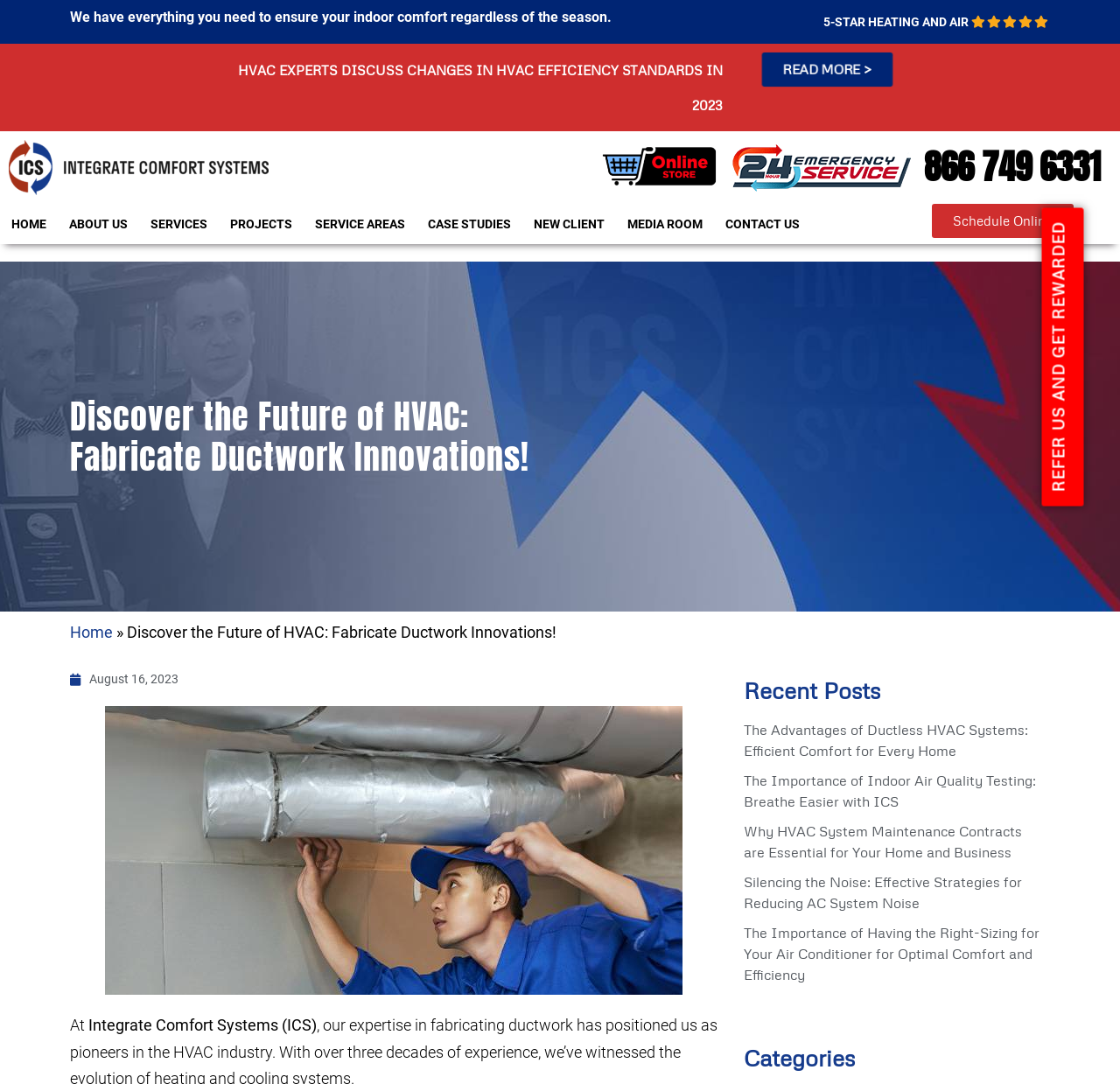Pinpoint the bounding box coordinates of the element to be clicked to execute the instruction: "Schedule an appointment online".

[0.832, 0.188, 0.959, 0.22]